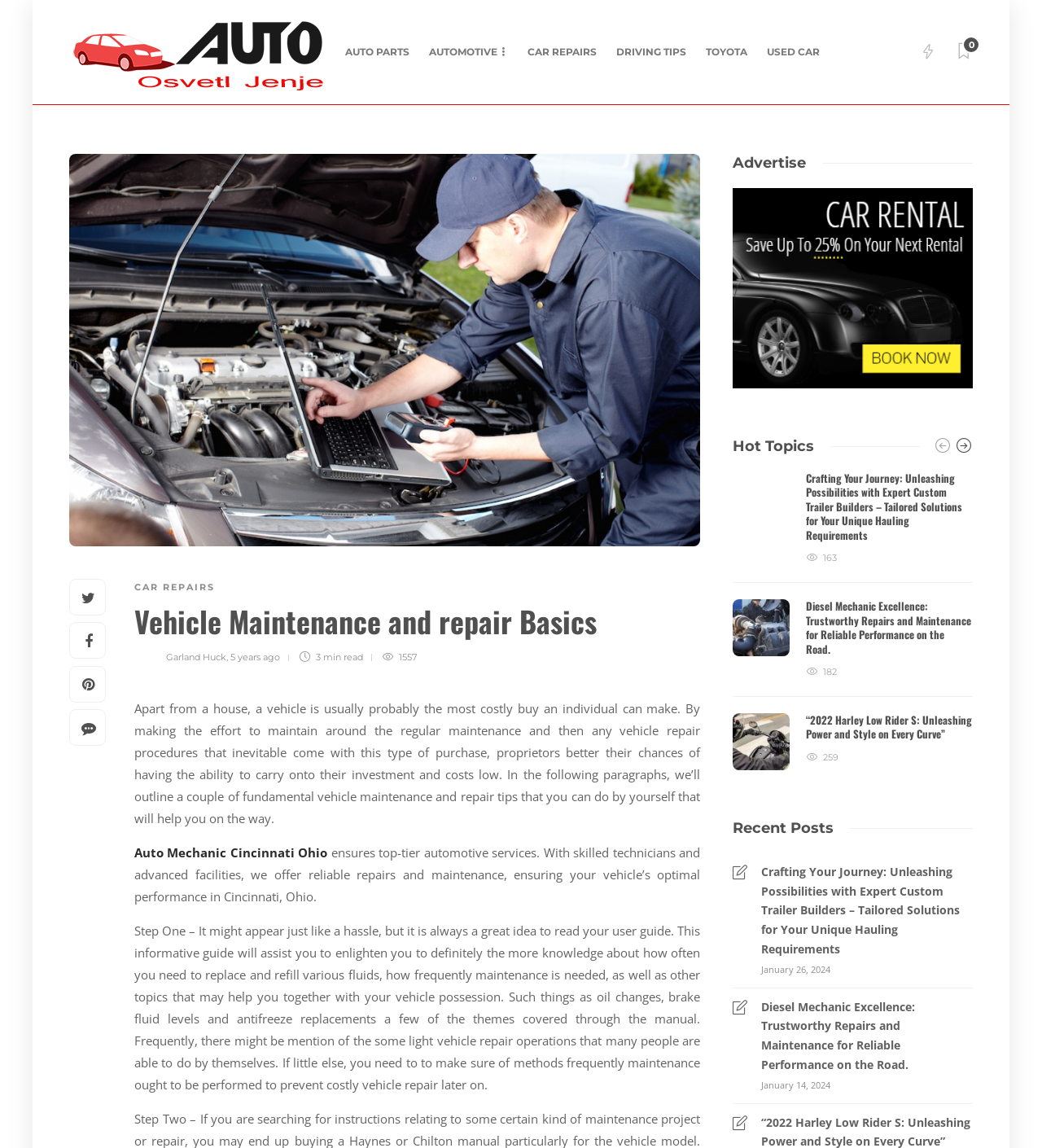Give a one-word or one-phrase response to the question:
When was the article 'Diesel Mechanic Excellence: Trustworthy Repairs and Maintenance for Reliable Performance on the Road' published?

January 14, 2024